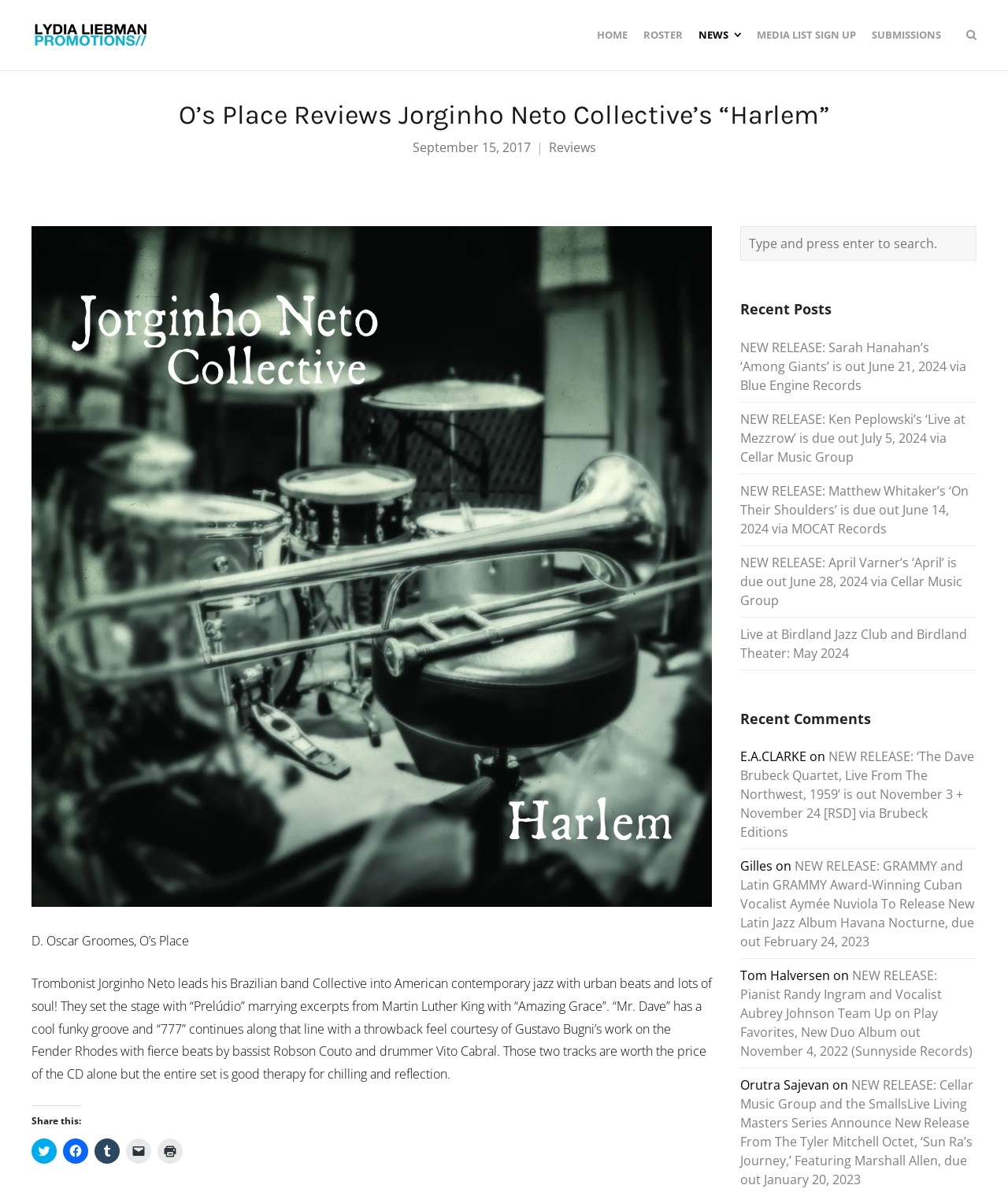Respond to the following question using a concise word or phrase: 
How many social media platforms can you share this review on?

5